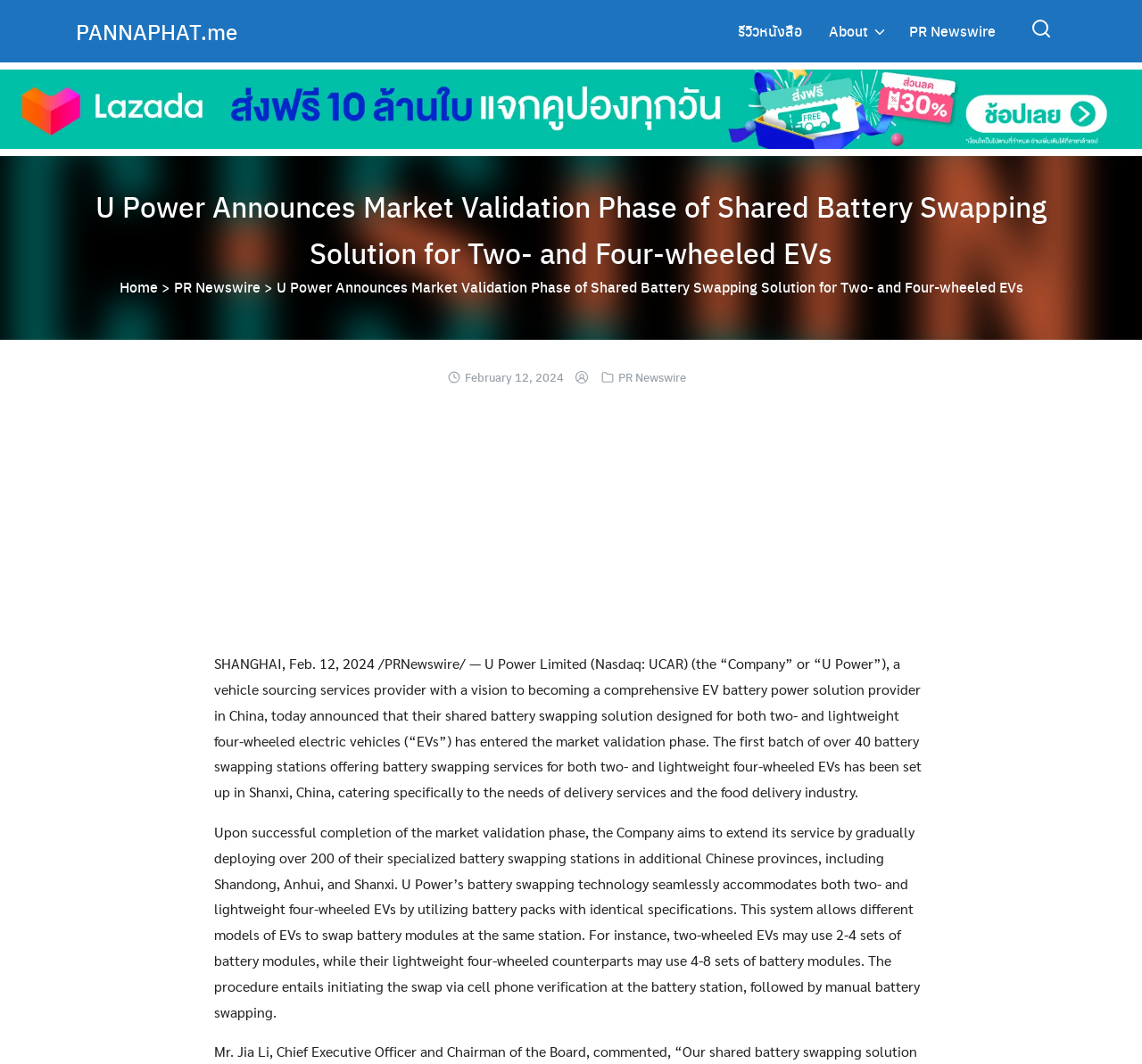Give a one-word or short phrase answer to this question: 
What is the company's vision?

becoming a comprehensive EV battery power solution provider